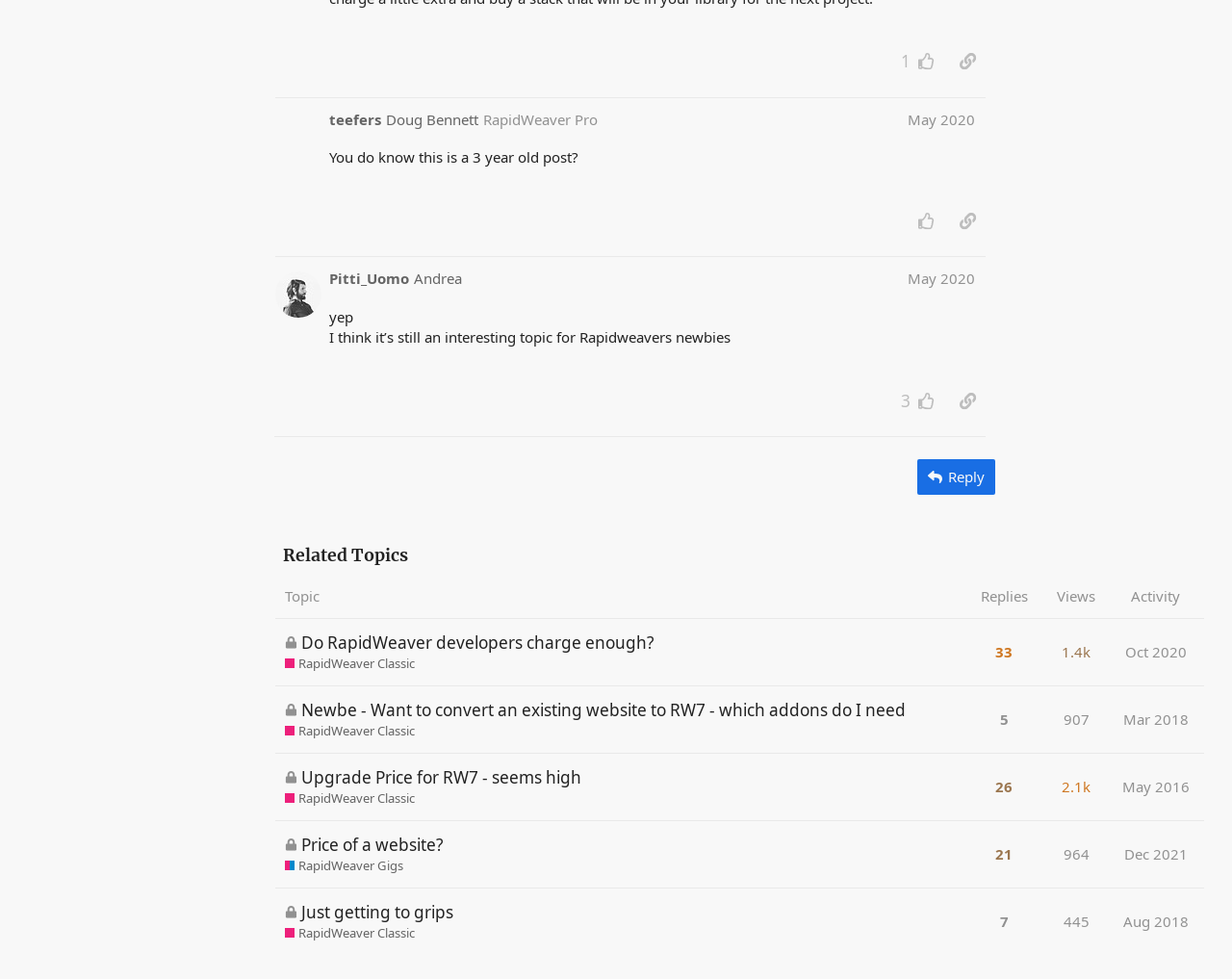What is the status of the topic 'Newbe - Want to convert an existing website to RW7 - which addons do I need'?
Look at the image and respond to the question as thoroughly as possible.

I found the answer by looking at the topic description, which says 'This topic is closed; it no longer accepts new replies'.